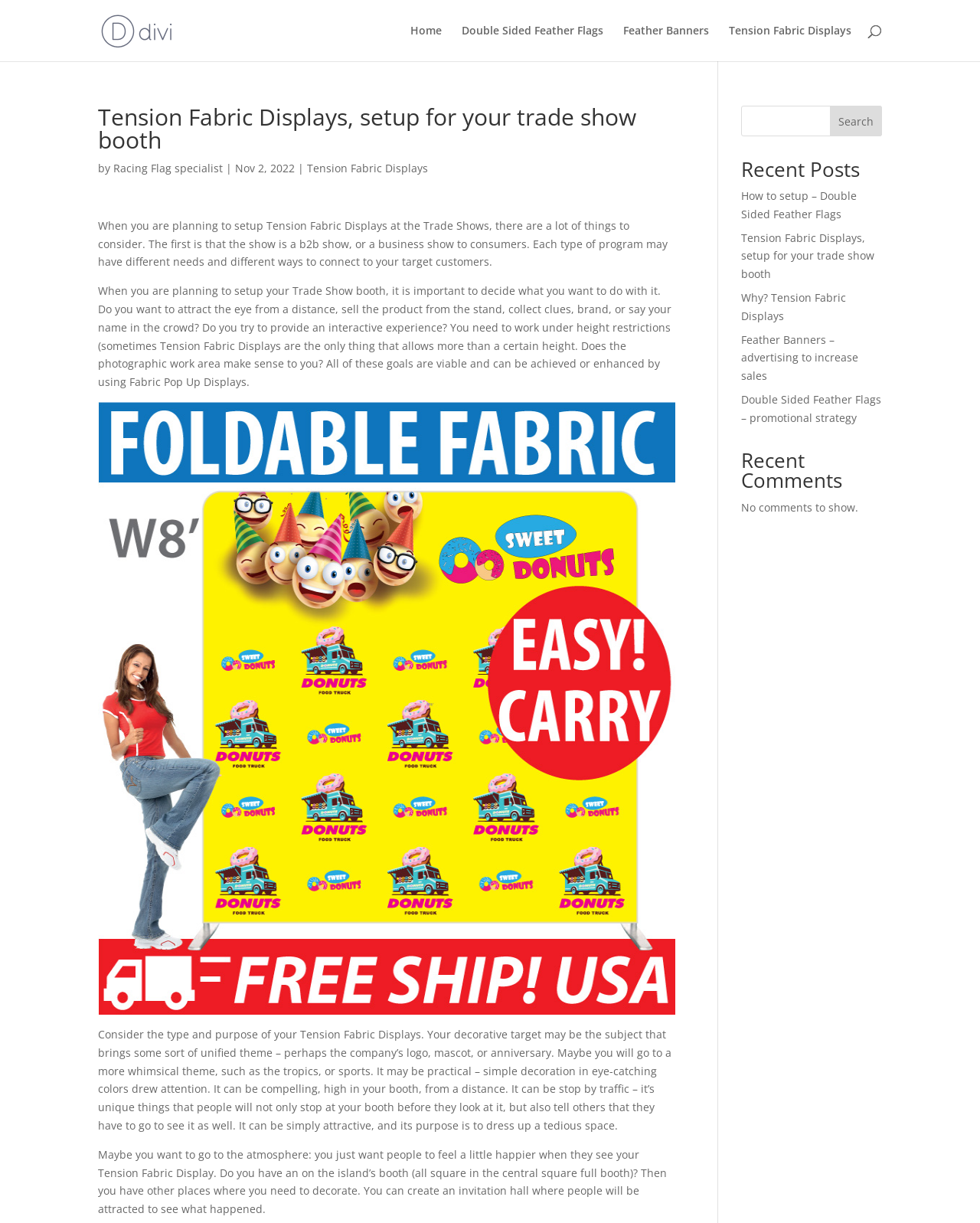Determine the bounding box coordinates of the region to click in order to accomplish the following instruction: "Search using the search box". Provide the coordinates as four float numbers between 0 and 1, specifically [left, top, right, bottom].

[0.756, 0.086, 0.9, 0.111]